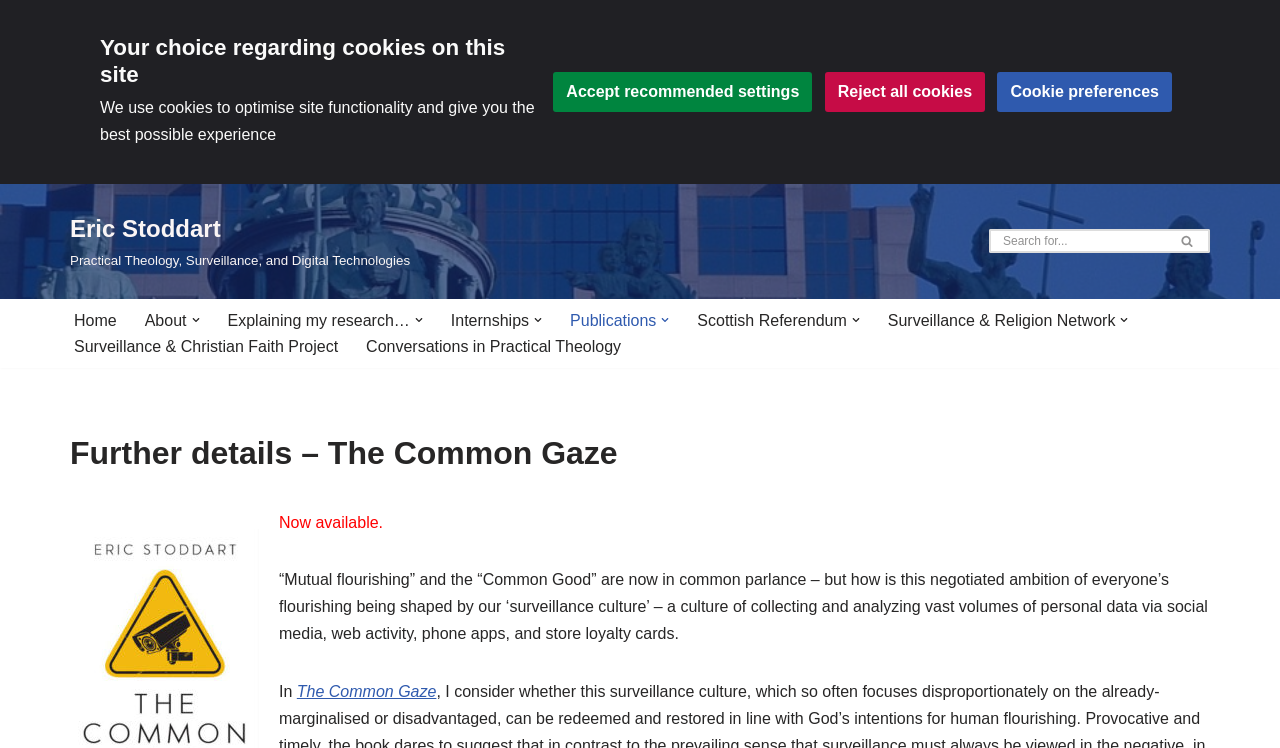Describe every aspect of the webpage in a detailed manner.

This webpage is about Eric Stoddart's work, specifically his research on surveillance and digital technologies. At the top, there is a cookie preferences dialog with three buttons: "Accept recommended settings", "Reject all cookies", and "Cookie preferences". Below this, there is a "Skip to content" link.

On the left side, there is a navigation menu with links to "Home", "About", and several research-related topics, including "Explaining my research…", "Internships", "Publications", "Scottish Referendum", "Surveillance & Religion Network", and "Surveillance & Christian Faith Project". Each of these links has a corresponding dropdown menu button with an image of a dropdown icon.

On the right side, there is a search bar with a search button and a small magnifying glass icon. Above the search bar, there is a link to Eric Stoddart's profile.

The main content of the page is a heading "Further details – The Common Gaze" followed by a brief description of the research topic. The text explains how the concept of "mutual flourishing" and the "Common Good" is being shaped by our "surveillance culture". There is also a link to "The Common Gaze" within the text.

Overall, the webpage appears to be a personal website or blog for Eric Stoddart, showcasing his research and work in the field of surveillance and digital technologies.